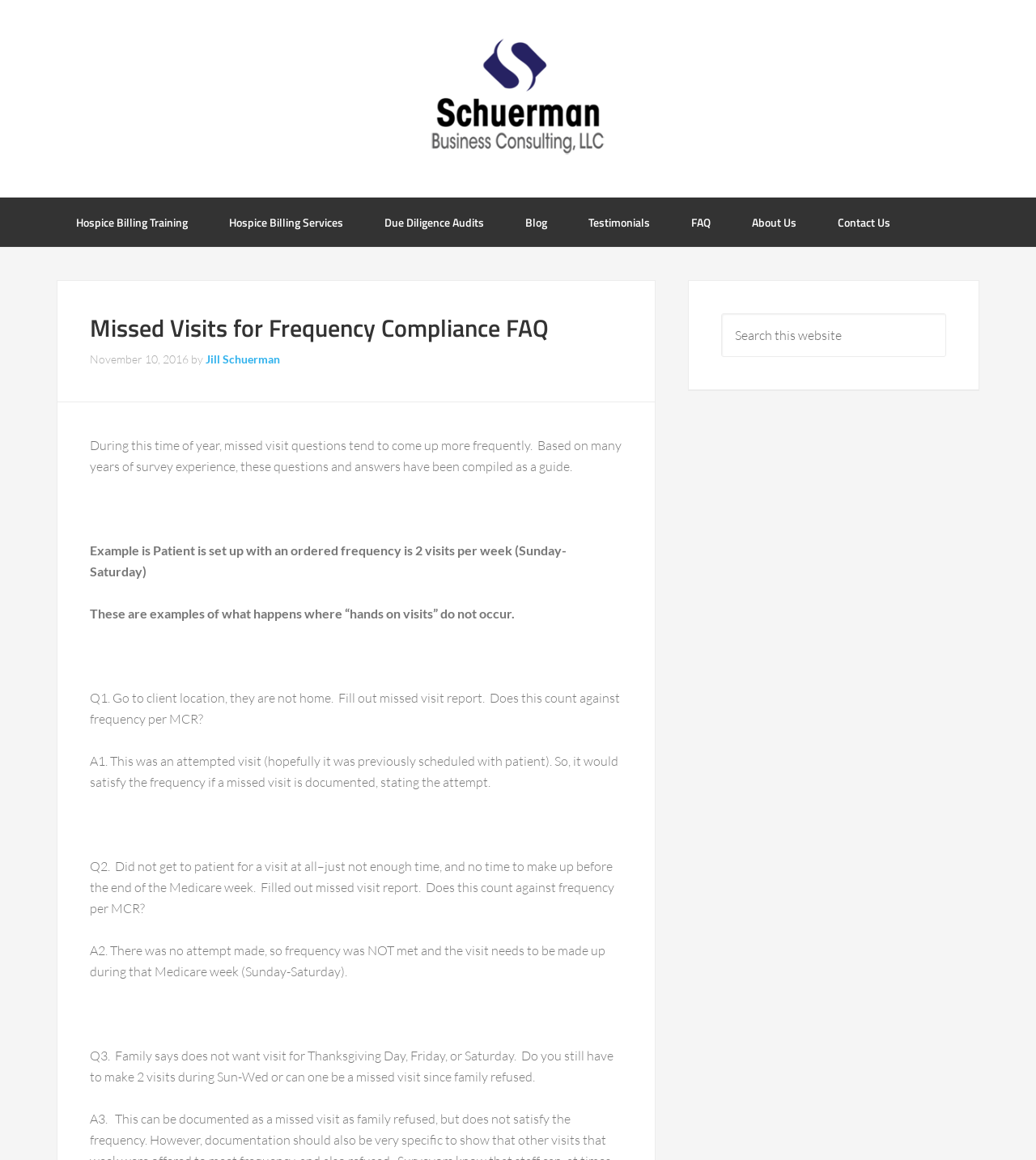Please provide a brief answer to the question using only one word or phrase: 
What happens if a caregiver does not attempt to visit a patient during a Medicare week?

Frequency is not met